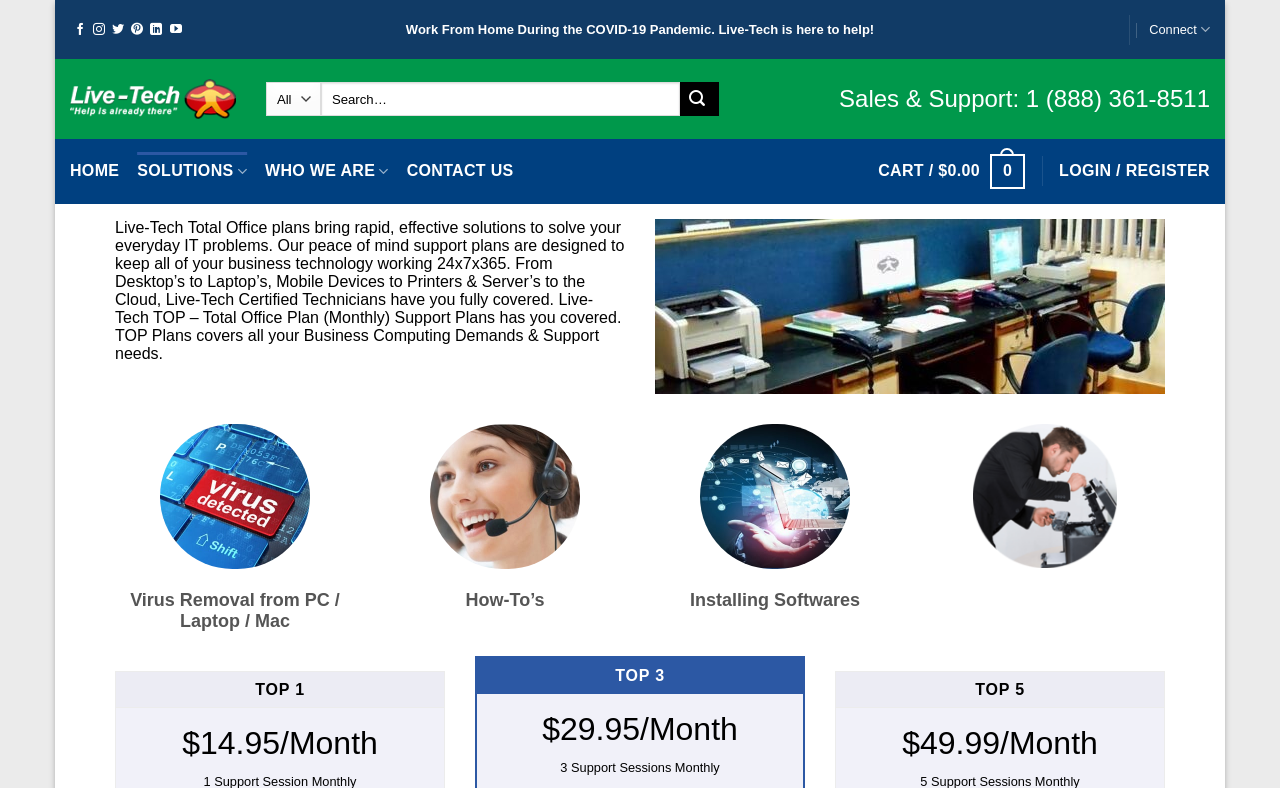Answer the following in one word or a short phrase: 
What is the purpose of Live-Tech Total Office plans?

To solve everyday IT problems